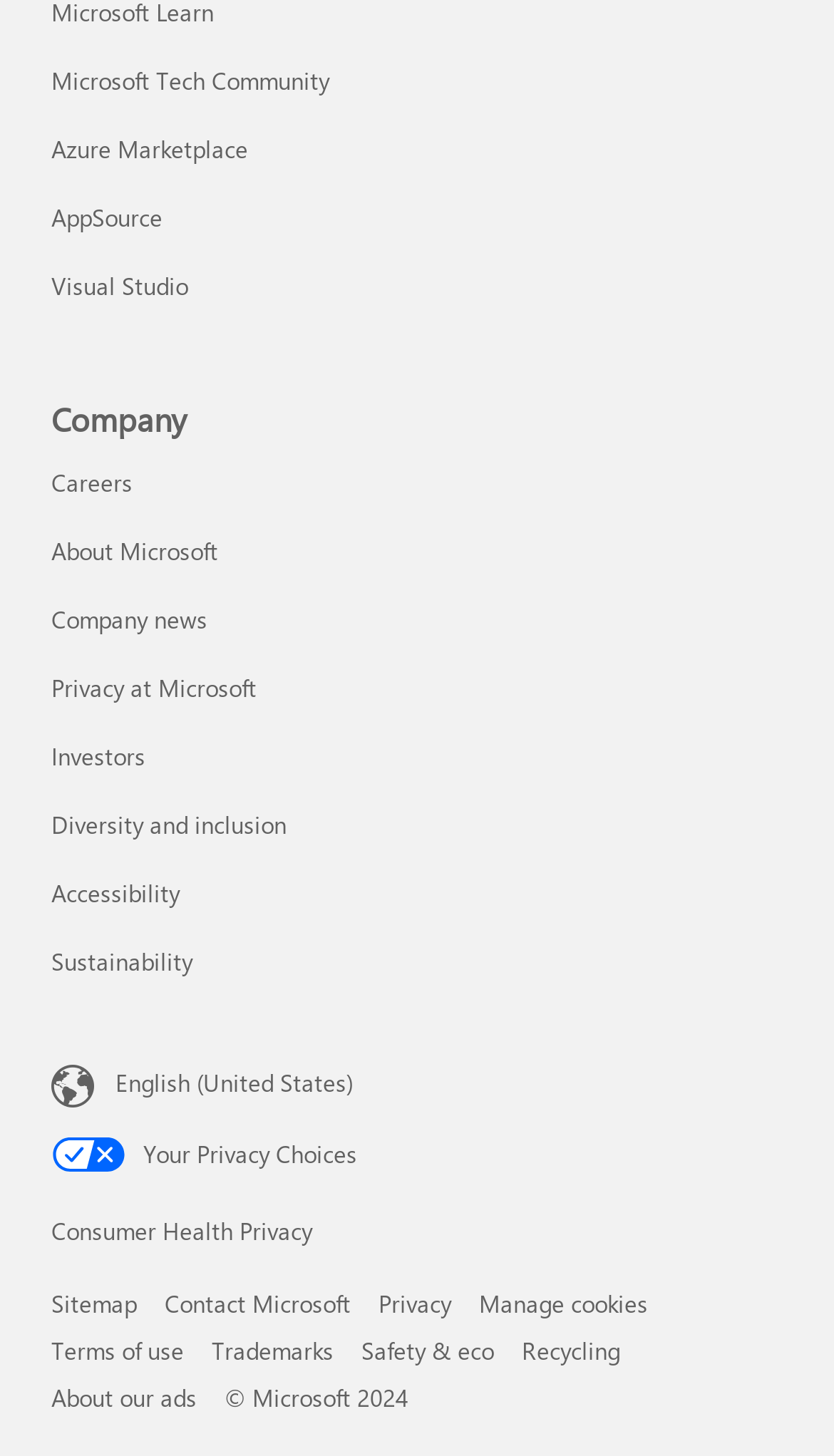What is the copyright year mentioned at the bottom of the webpage?
Answer the question with a single word or phrase derived from the image.

2024